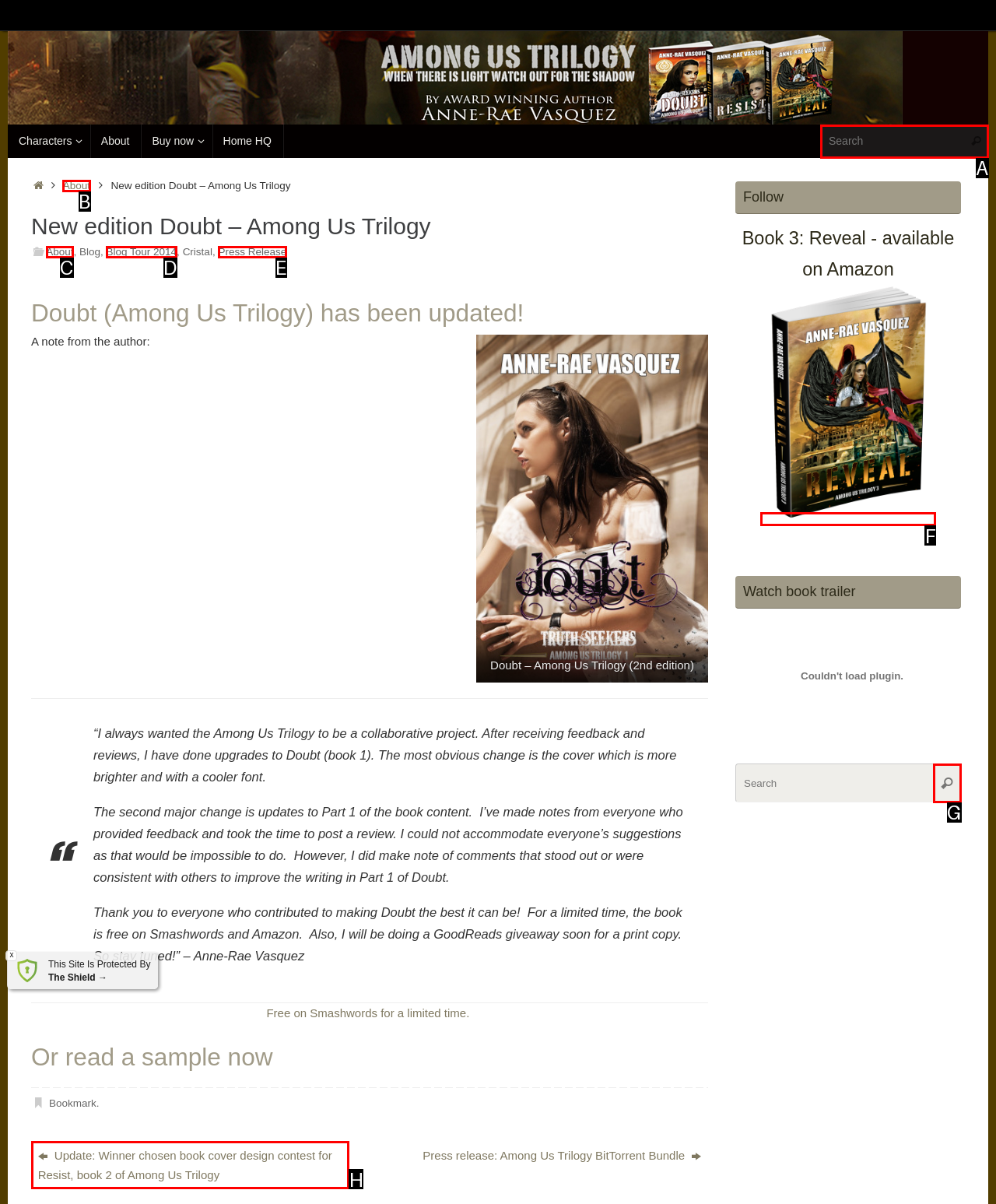Refer to the description: Press Release and choose the option that best fits. Provide the letter of that option directly from the options.

E